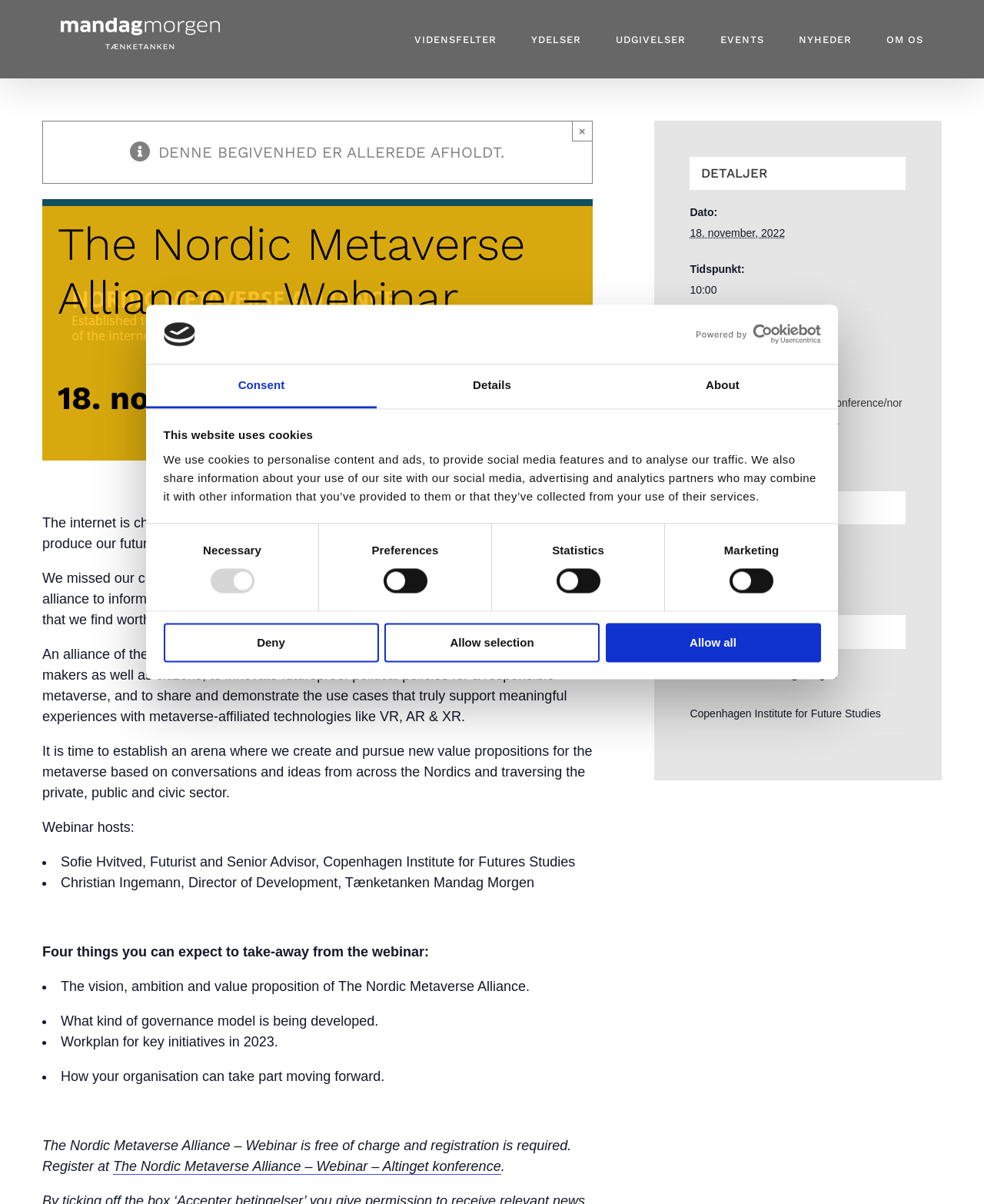Find the UI element described as: "Powered by Cookiebot" and predict its bounding box coordinates. Ensure the coordinates are four float numbers between 0 and 1, [left, top, right, bottom].

[0.697, 0.269, 0.834, 0.286]